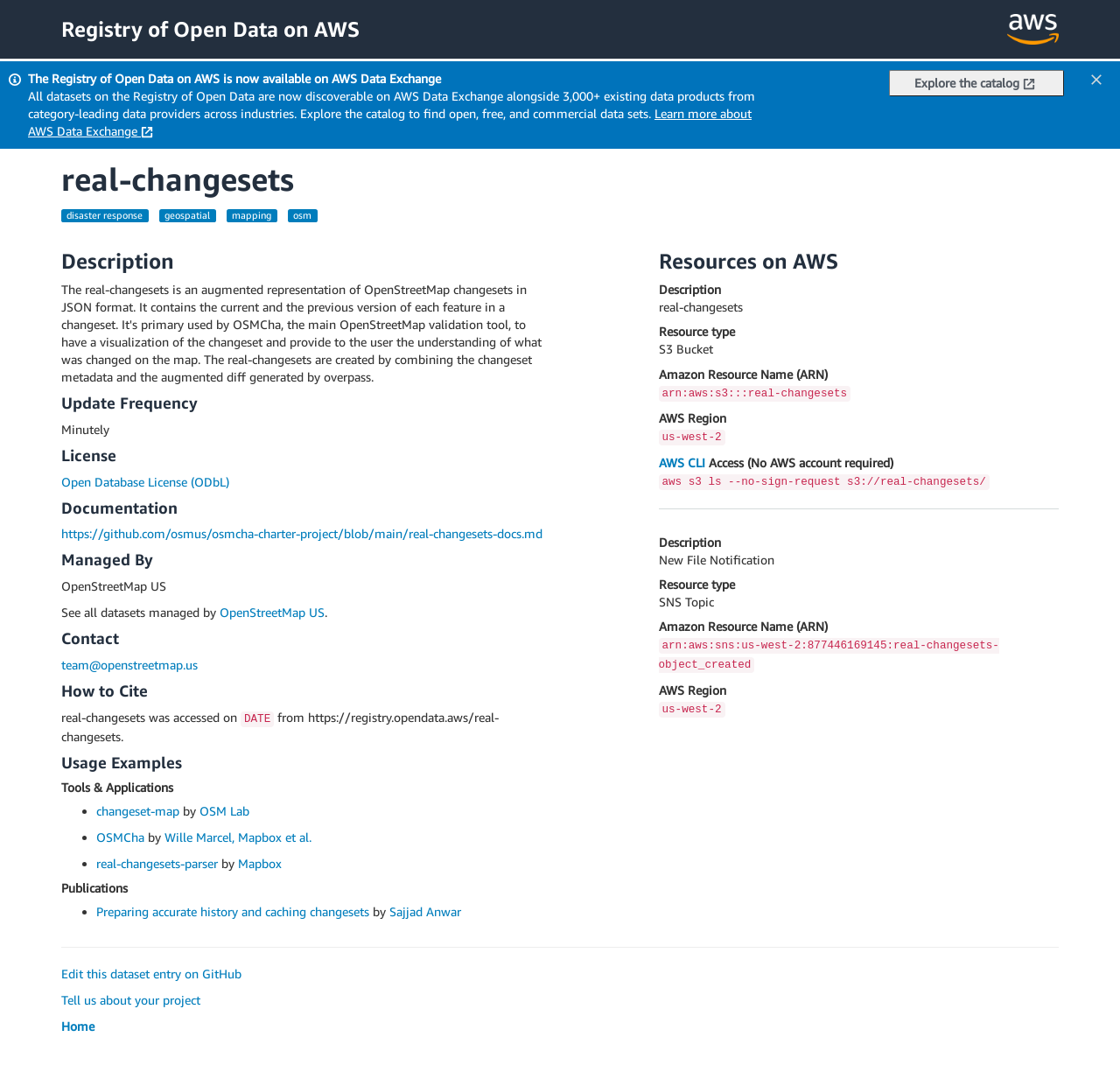Locate the bounding box coordinates of the element you need to click to accomplish the task described by this instruction: "Access the real-changesets S3 Bucket".

[0.588, 0.357, 0.945, 0.375]